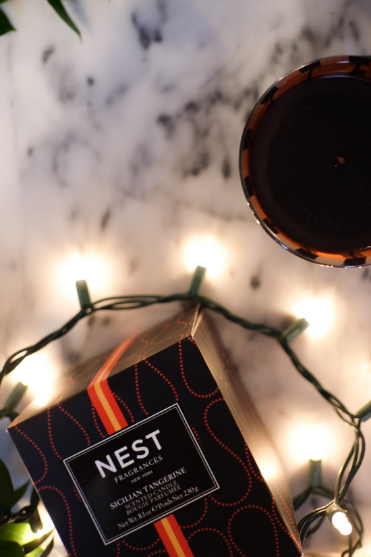Break down the image into a detailed narrative.

The image showcases a beautifully arranged setting featuring a Nest Fragrances box labeled "Sicilian Tangerine," sitting elegantly on a marble surface. The box, designed with a striking red and black pattern and a bold logo, promises a refreshing scent meant to uplift any room. Surrounding the box are soft, glowing fairy lights that add a warm ambiance to the scene. Nearby, a round candle in a stylish holder complements the aesthetic, its dark color providing a rich contrast to the bright packaging of the fragrance. The overall composition evokes a cozy, festive atmosphere, perfect for gift-giving during the holiday season.